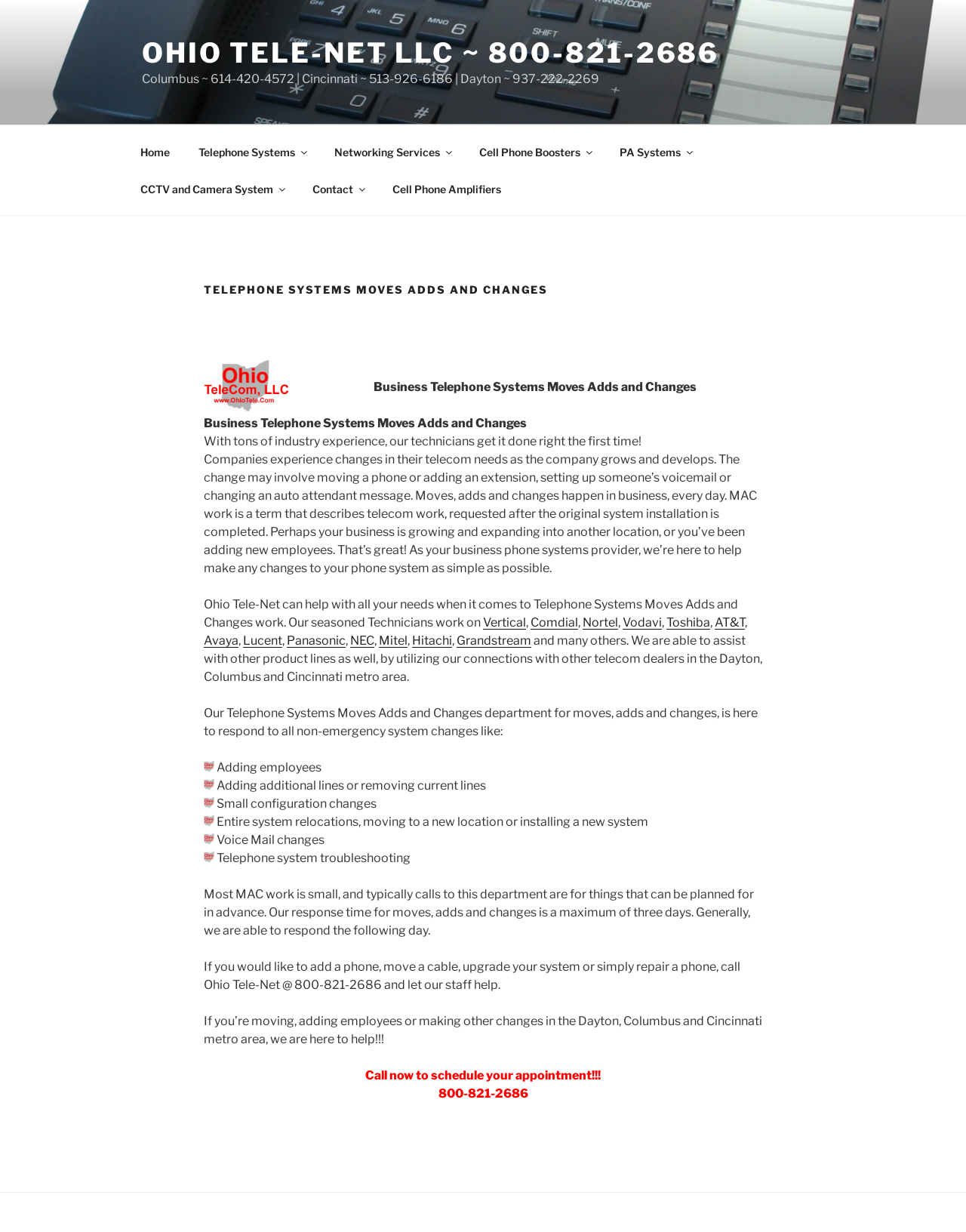What is the company's phone number?
Answer the question using a single word or phrase, according to the image.

800-821-2686